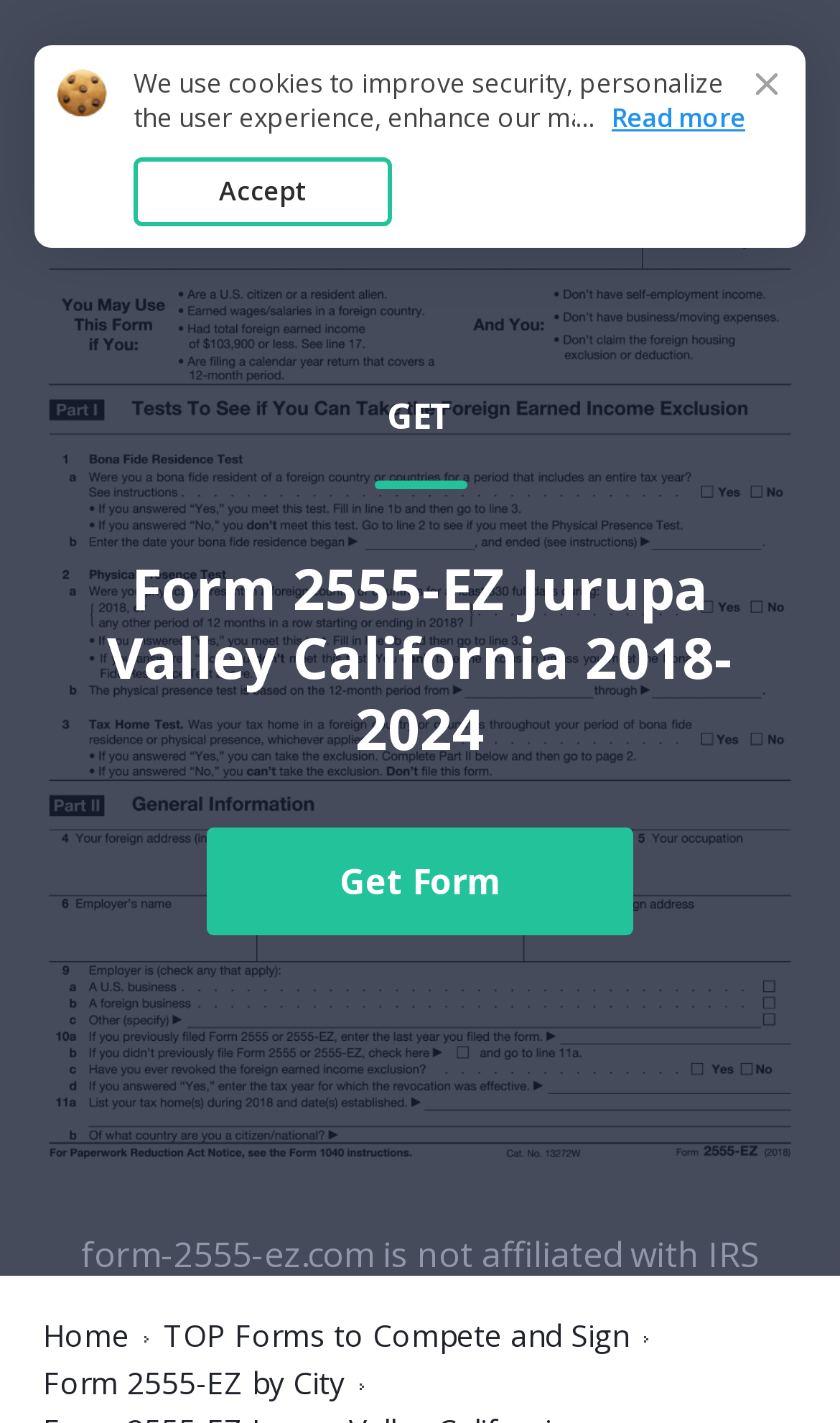What is the name of the form on this webpage?
Please answer the question with a detailed response using the information from the screenshot.

The name of the form can be found in the image element at the top of the webpage, which is labeled as 'Form 2555-EZ'. This is also confirmed by the link 'Form 2555 Ez' and the heading 'Form 2555-EZ Jurupa Valley California 2018-2024'.